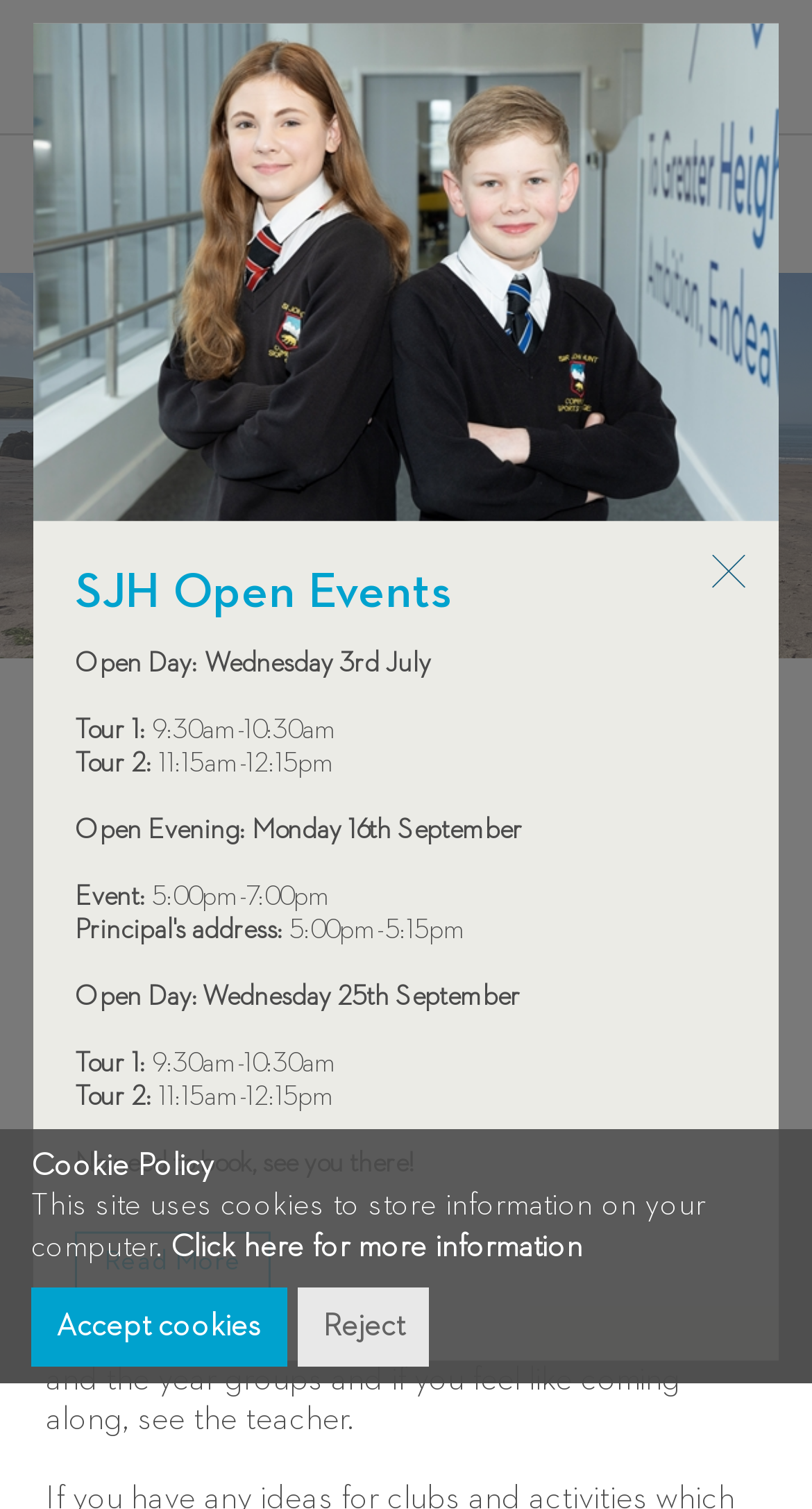What is the purpose of the activities?
Please answer the question with a detailed and comprehensive explanation.

The purpose of the activities can be found in the text 'The activities are organised by the staff for your benefit.'. This indicates that the activities are intended to benefit the students.